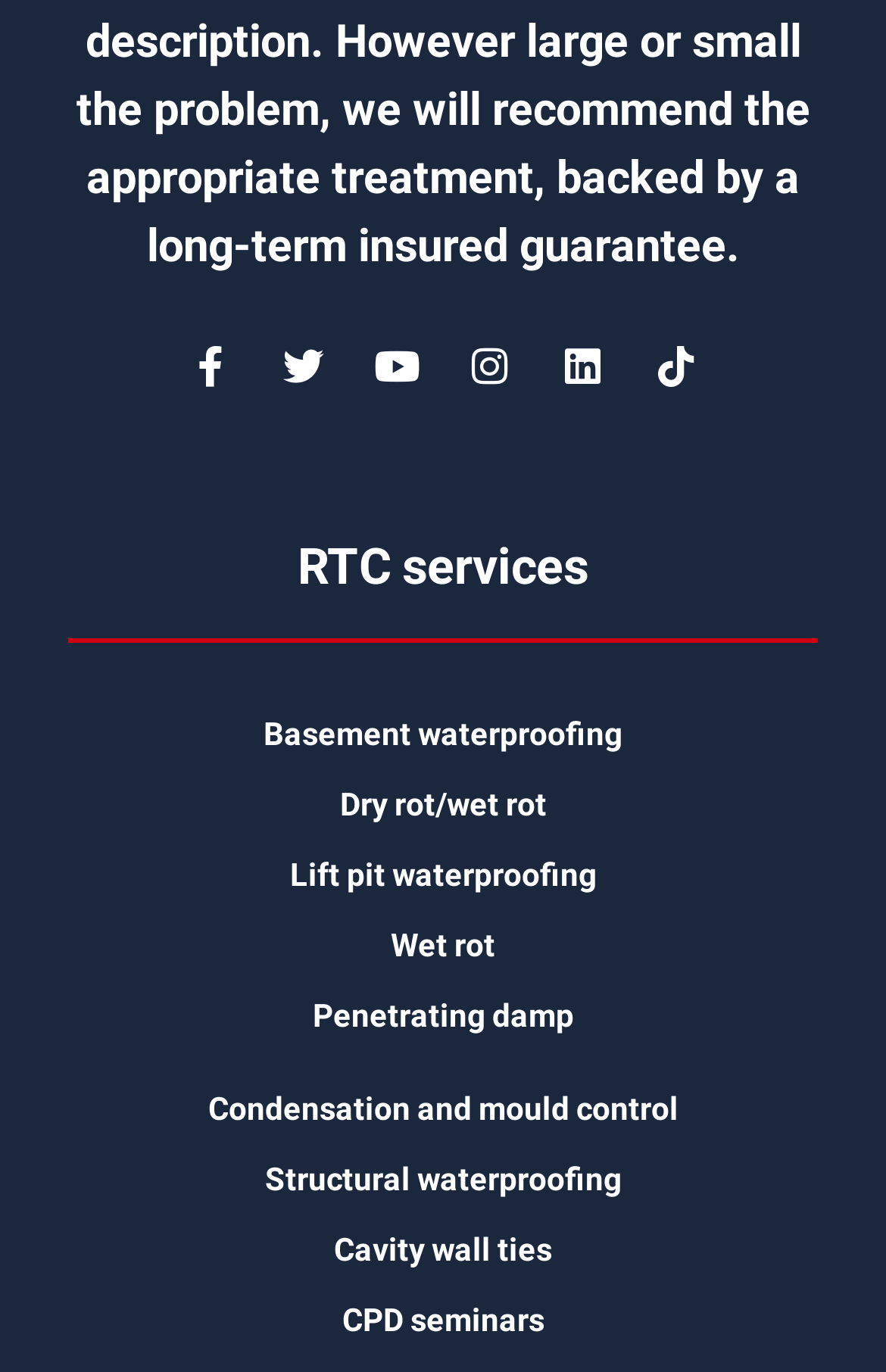What is the company's social media presence? Observe the screenshot and provide a one-word or short phrase answer.

Facebook, Twitter, Youtube, Instagram, Linkedin, Tiktok